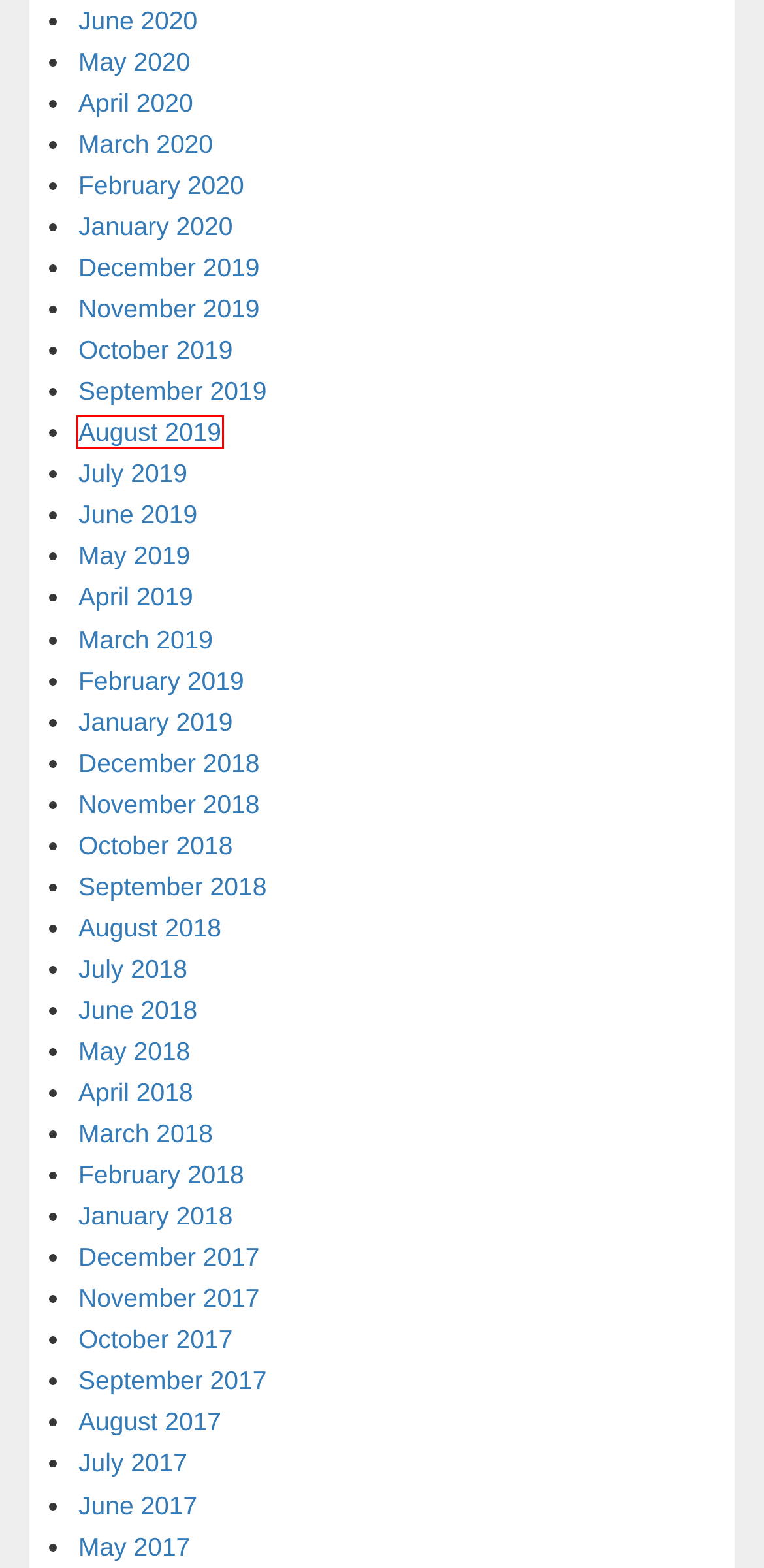You are given a screenshot of a webpage with a red rectangle bounding box around a UI element. Select the webpage description that best matches the new webpage after clicking the element in the bounding box. Here are the candidates:
A. December 2018 – TheWindowsUpdate.com
B. November 2018 – TheWindowsUpdate.com
C. July 2017 – TheWindowsUpdate.com
D. January 2020 – TheWindowsUpdate.com
E. February 2020 – TheWindowsUpdate.com
F. August 2019 – TheWindowsUpdate.com
G. June 2019 – TheWindowsUpdate.com
H. June 2020 – TheWindowsUpdate.com

F